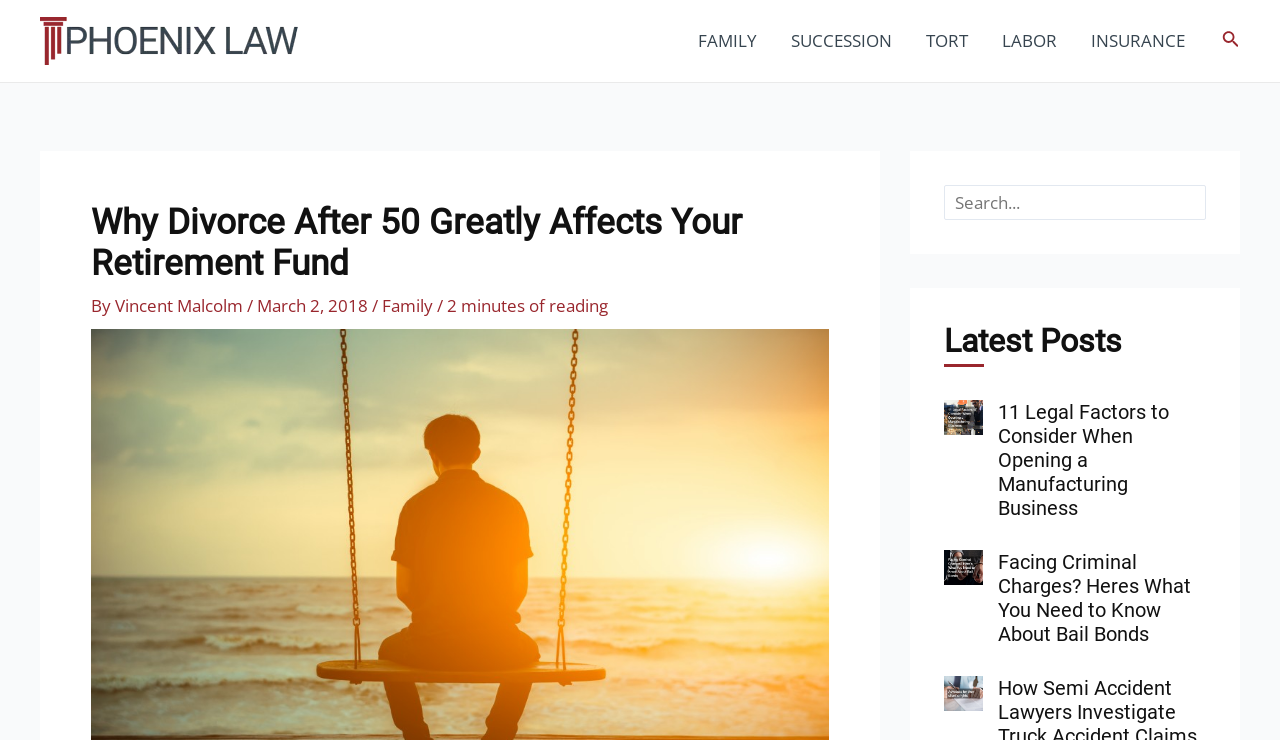Provide a brief response using a word or short phrase to this question:
How many latest posts are displayed?

3